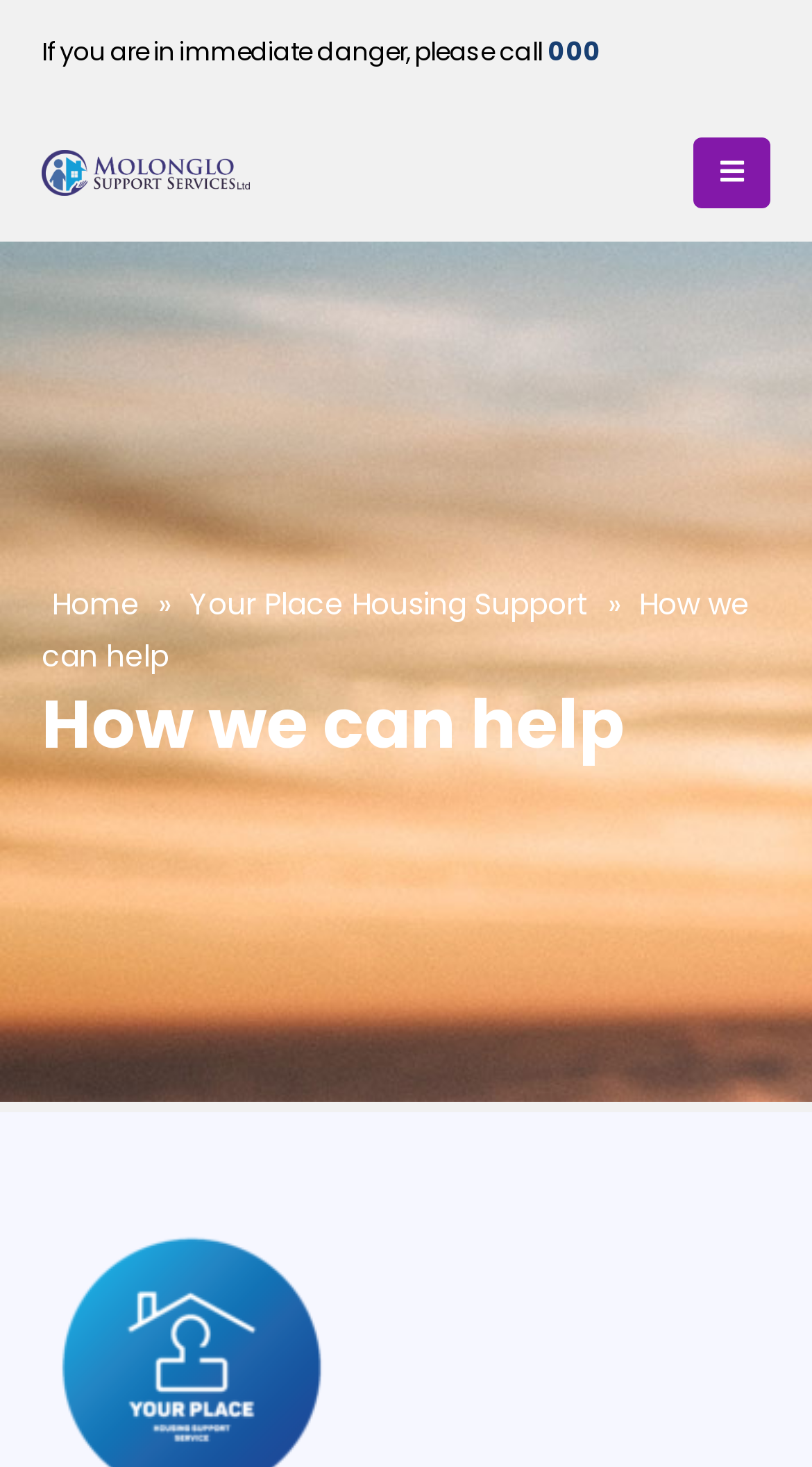Locate the bounding box for the described UI element: "Your Place Housing Support". Ensure the coordinates are four float numbers between 0 and 1, formatted as [left, top, right, bottom].

[0.233, 0.398, 0.726, 0.426]